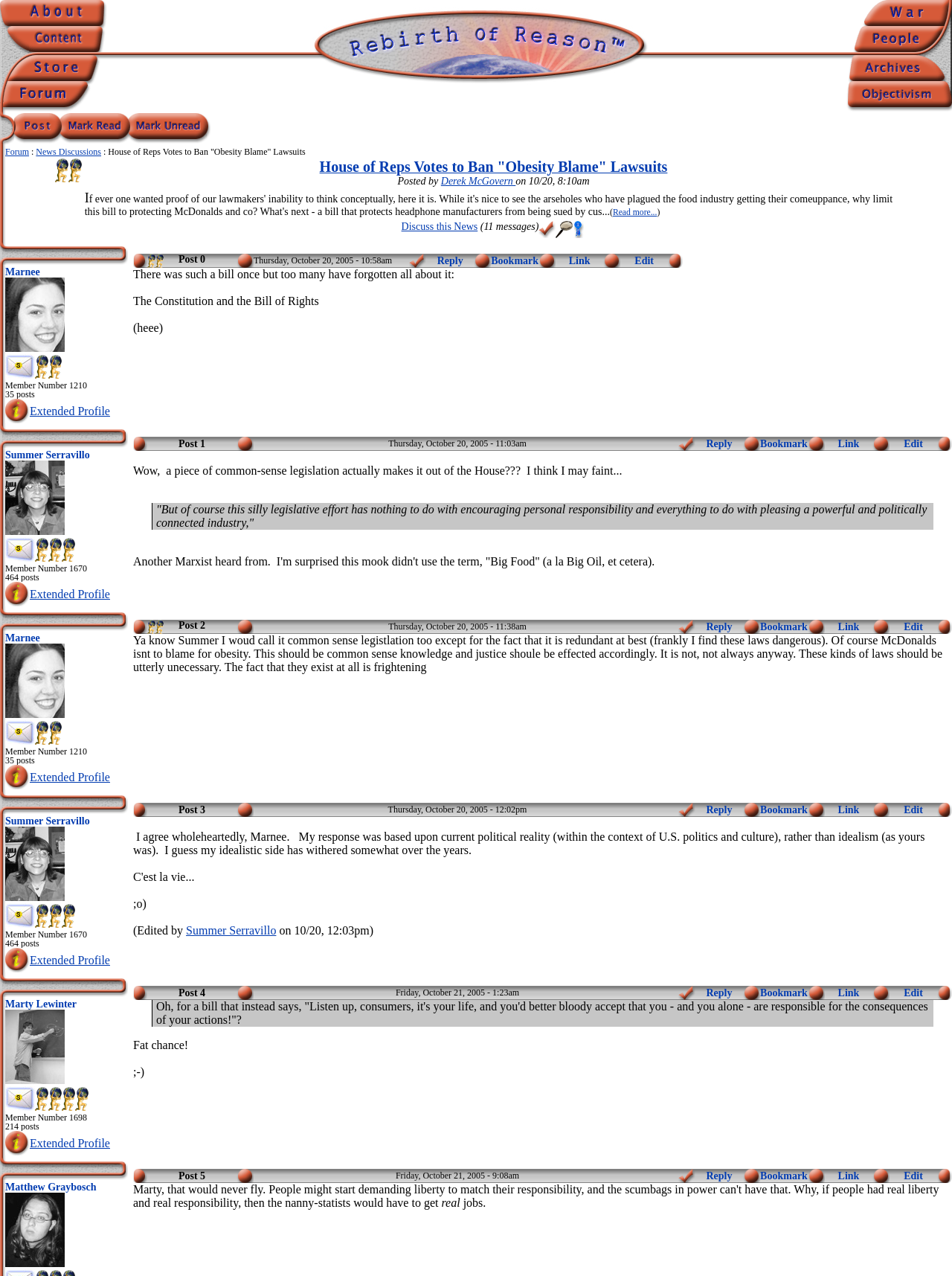Specify the bounding box coordinates of the area that needs to be clicked to achieve the following instruction: "Enter Content Store Forum".

[0.0, 0.043, 0.112, 0.087]